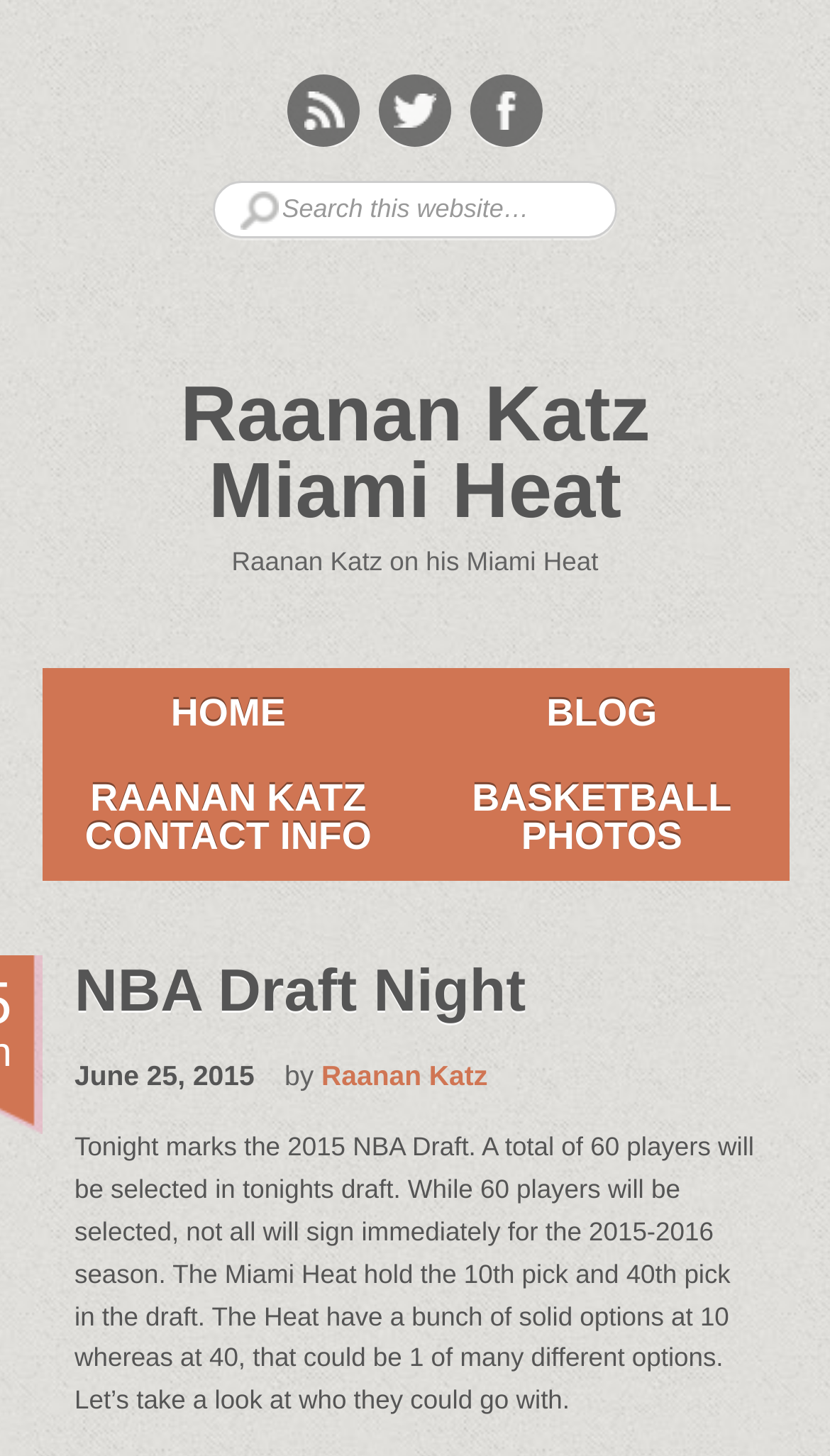Create an elaborate caption that covers all aspects of the webpage.

The webpage is about Raanan Katz and the Miami Heat, with a focus on the 2015 NBA Draft. At the top, there are three social media links: Rss Feeds, Twitter, and Facebook, aligned horizontally. Below them, a search bar is located, consisting of a text box with a placeholder text "Search this website…" and a search button. 

On the left side, there is a prominent link to "Raanan Katz Miami Heat" and a brief description "Raanan Katz on his Miami Heat" below it. 

The main navigation menu is situated in the middle, with four links: HOME, BLOG, RAANAN KATZ CONTACT INFO, and BASKETBALL PHOTOS, arranged in two rows. 

The main content area is divided into sections. The first section is headed by "NBA Draft Night" and contains a link to the same title. Below the heading, there is a date "June 25, 2015" and an author "Raanan Katz". The main article follows, discussing the 2015 NBA Draft, the Miami Heat's picks, and potential player options.